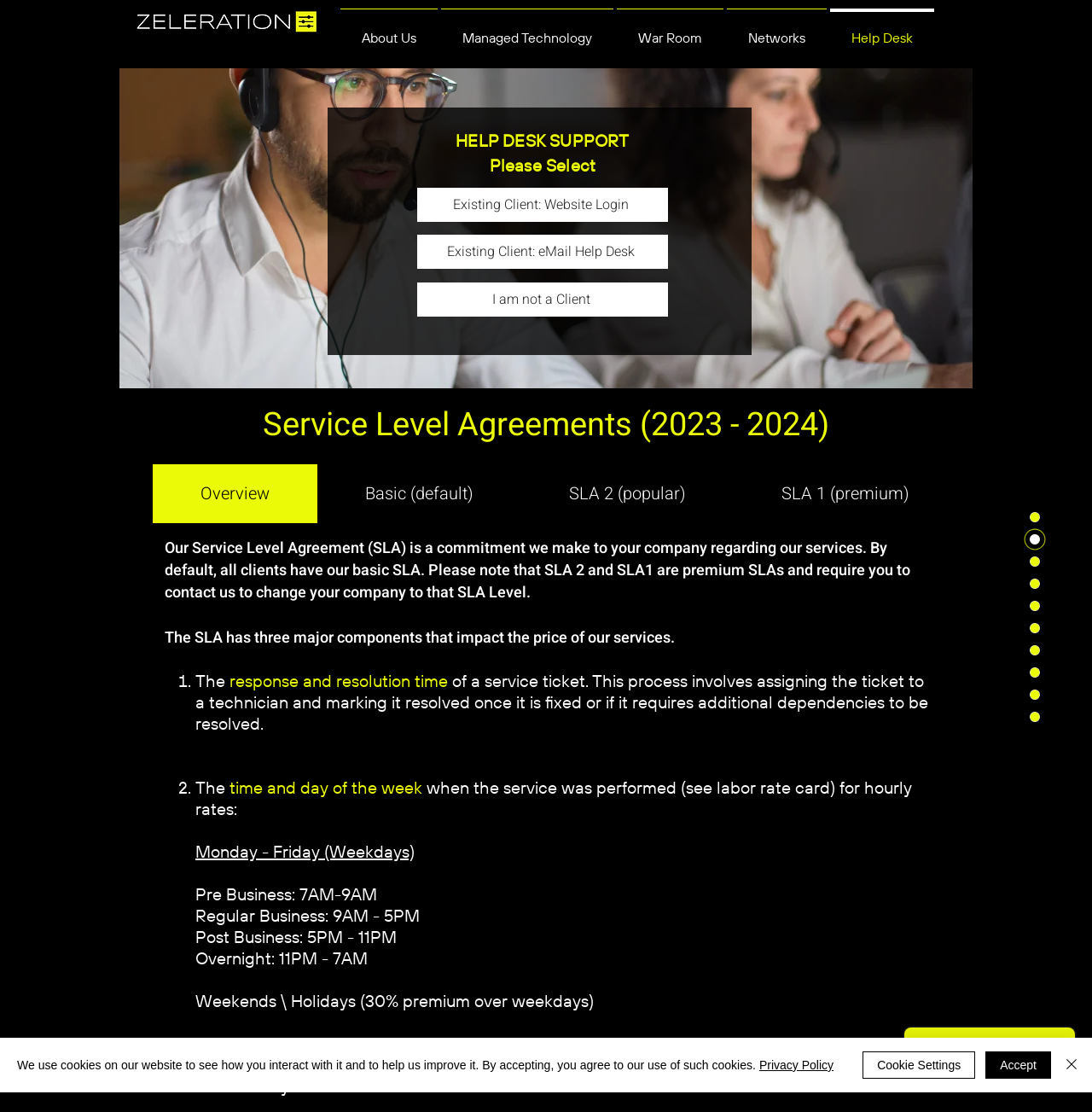Determine the bounding box coordinates of the clickable element to achieve the following action: 'Choose the Overview tab'. Provide the coordinates as four float values between 0 and 1, formatted as [left, top, right, bottom].

[0.14, 0.417, 0.291, 0.47]